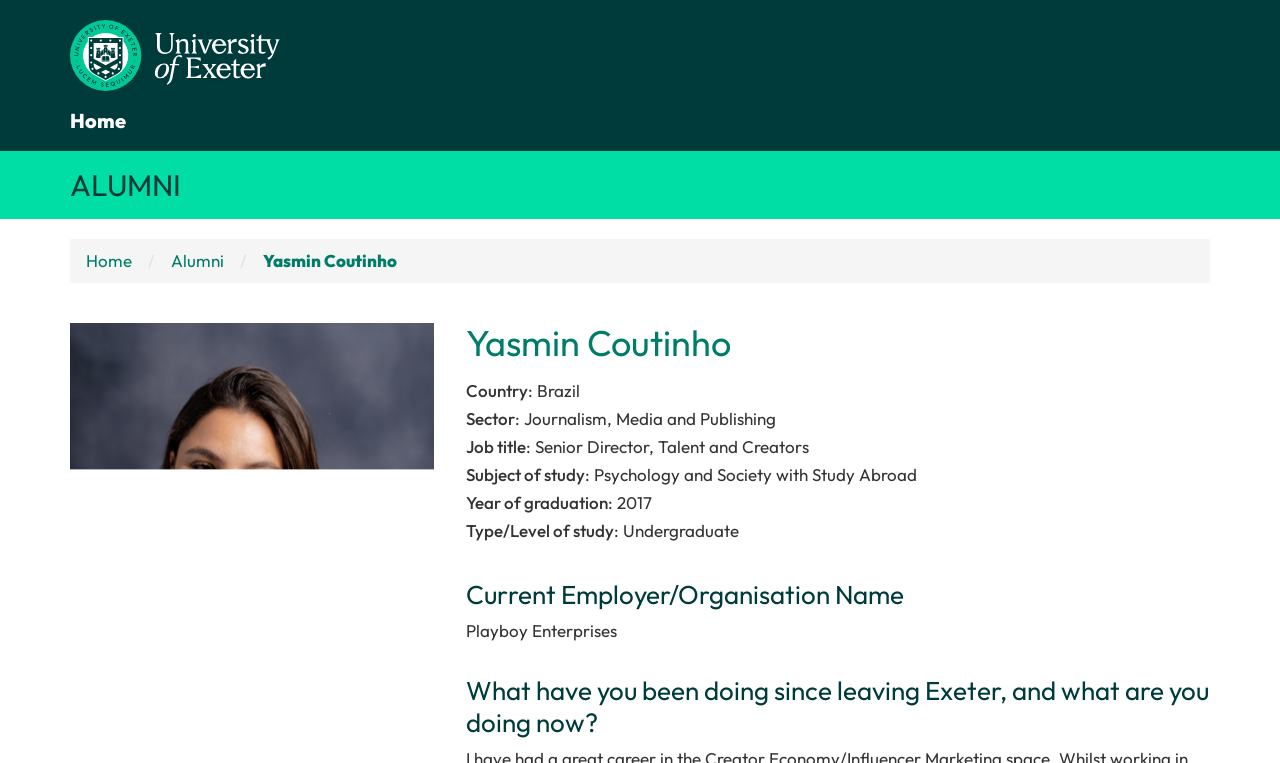Locate the UI element described by alt="Alumni" and provide its bounding box coordinates. Use the format (top-left x, top-left y, bottom-right x, bottom-right y) with all values as floating point numbers between 0 and 1.

[0.055, 0.026, 0.219, 0.12]